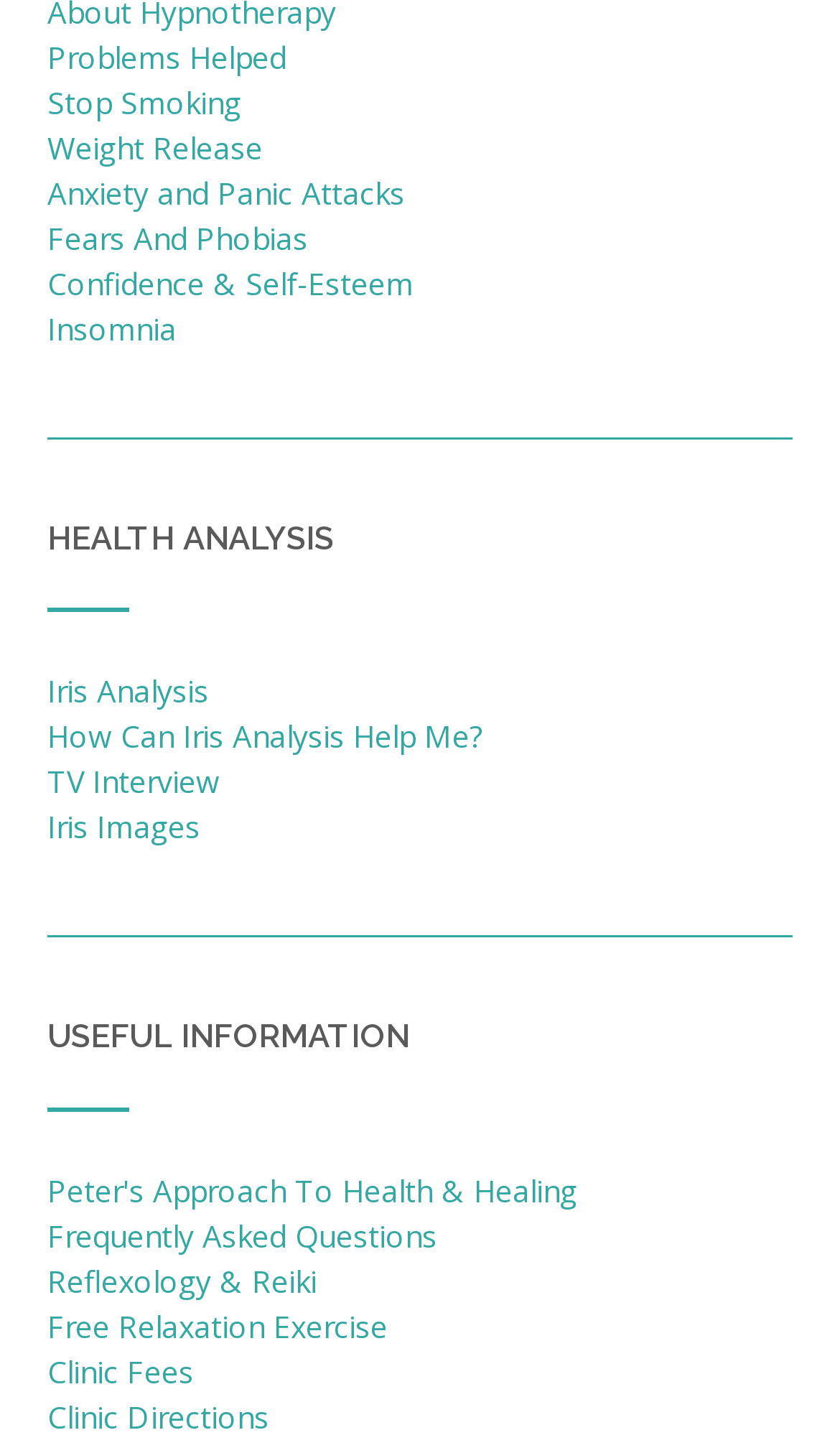Find the bounding box coordinates of the clickable area that will achieve the following instruction: "Get directions to the clinic".

[0.056, 0.964, 0.321, 0.992]